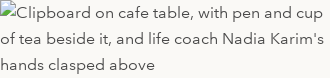Please provide a brief answer to the following inquiry using a single word or phrase:
What is the atmosphere of the setting?

Warm and inviting